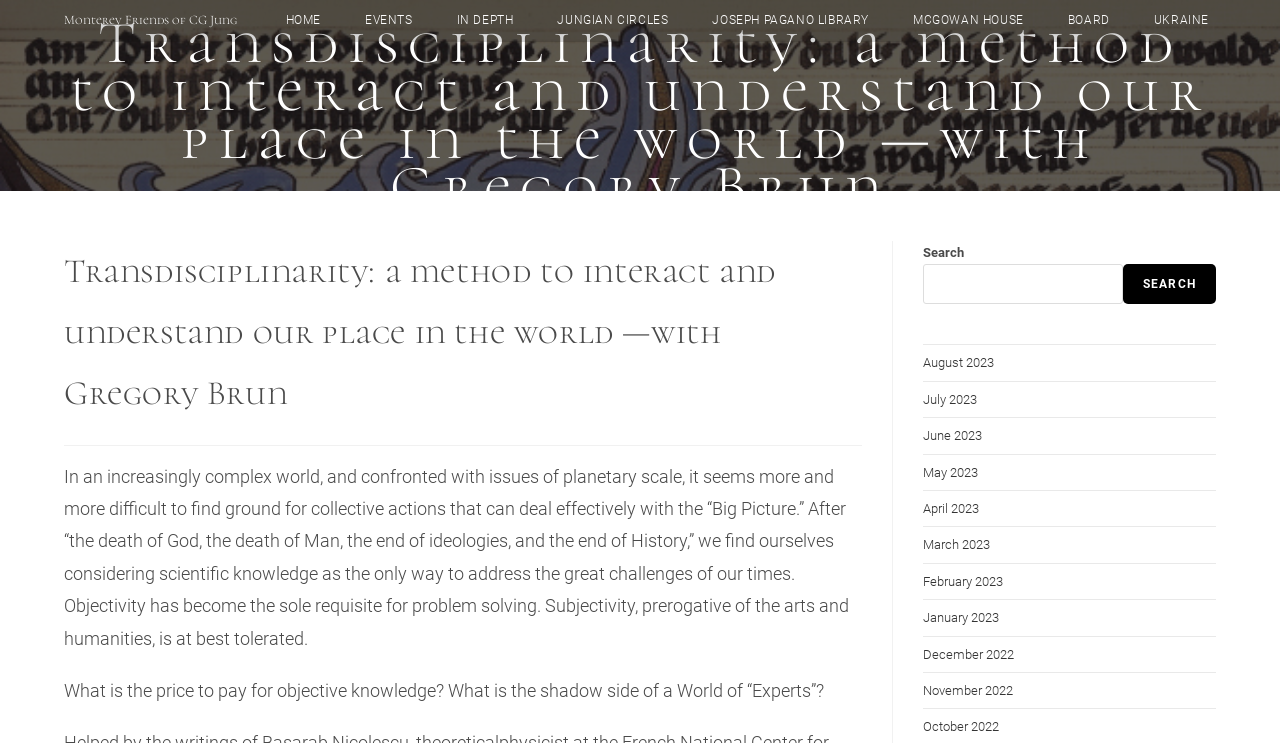Locate the primary heading on the webpage and return its text.

Transdisciplinarity: a method to interact and understand our place in the world —with Gregory Brun